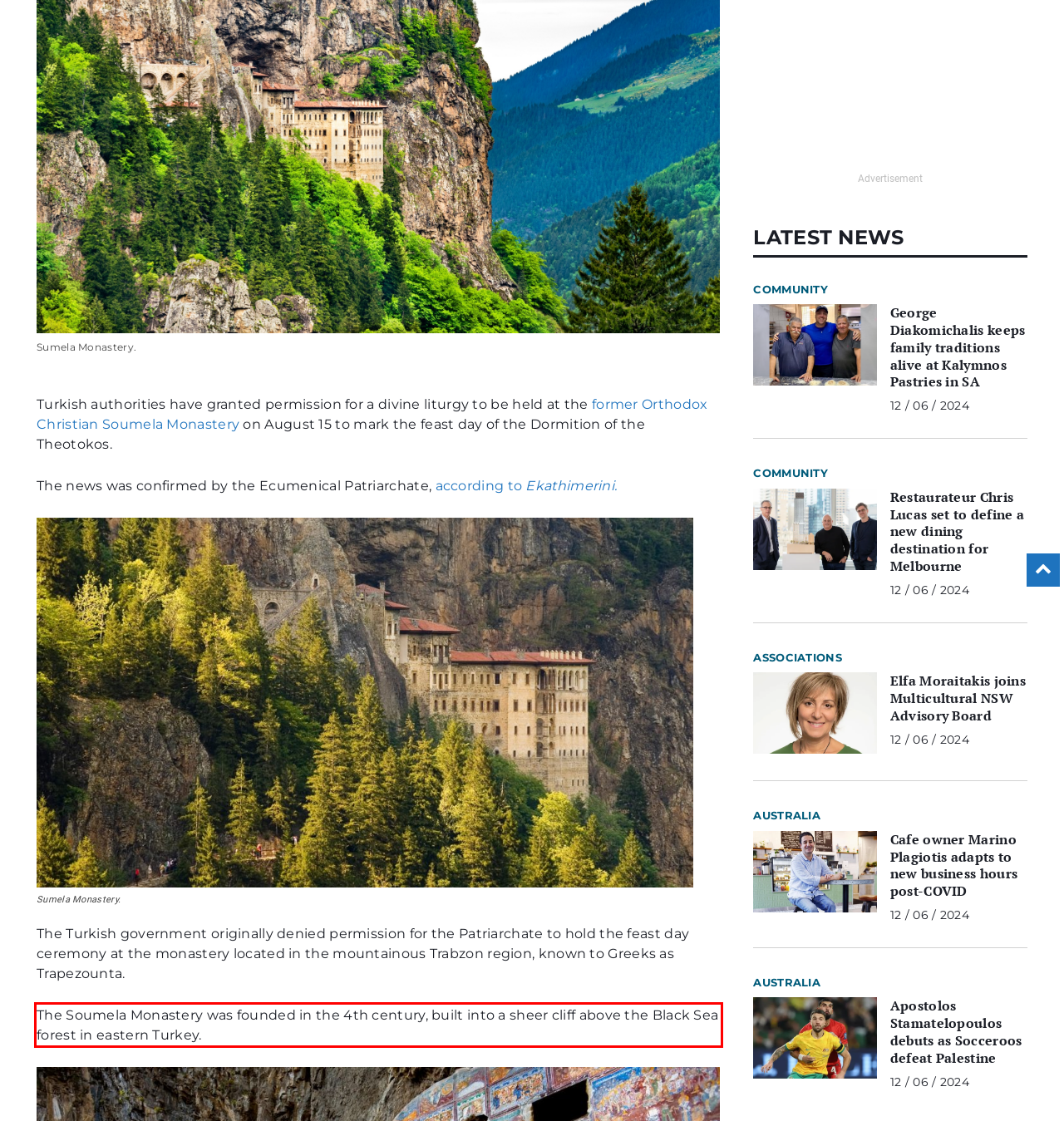By examining the provided screenshot of a webpage, recognize the text within the red bounding box and generate its text content.

The Soumela Monastery was founded in the 4th century, built into a sheer cliff above the Black Sea forest in eastern Turkey.